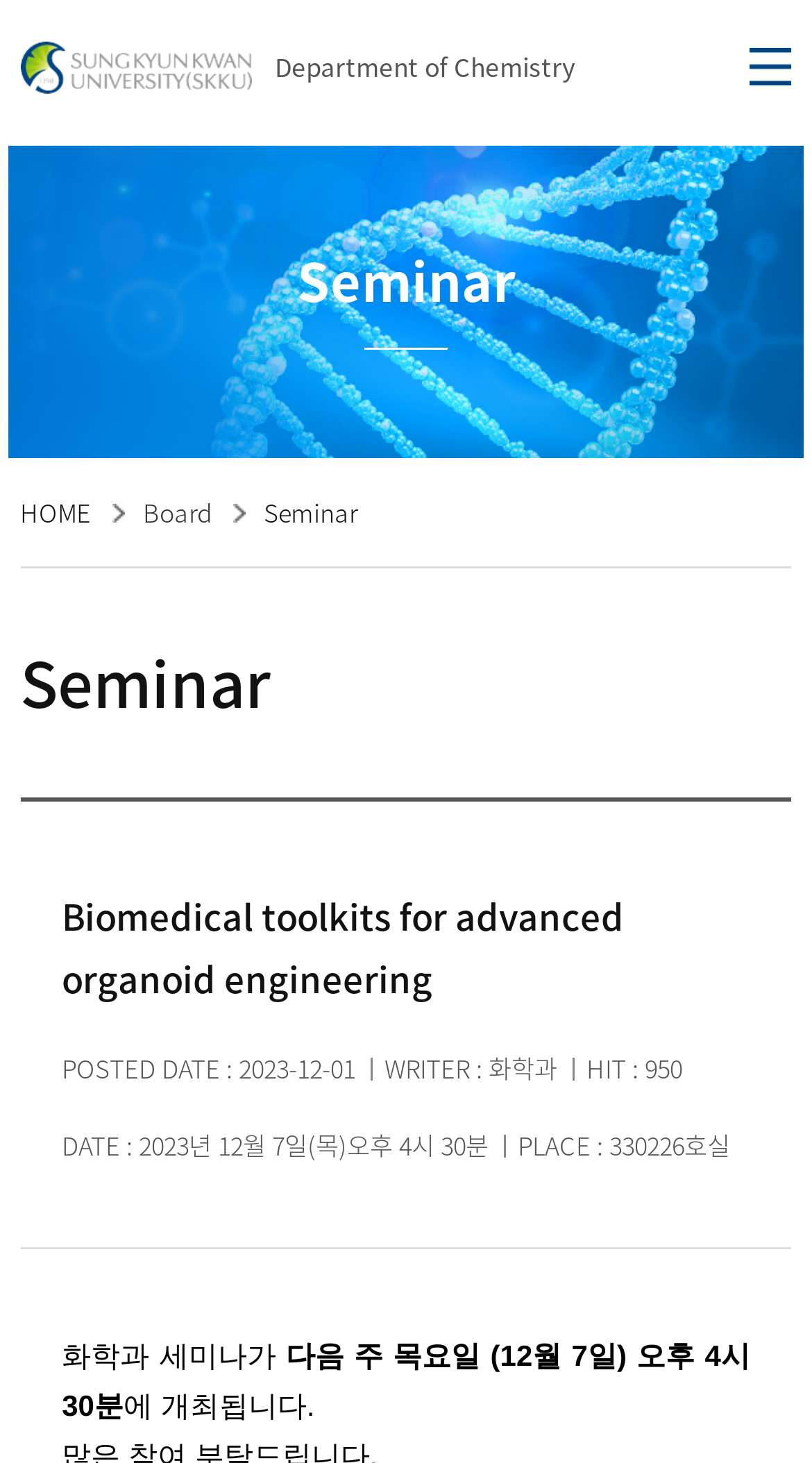Using the provided element description: "Department of Chemistry", identify the bounding box coordinates. The coordinates should be four floats between 0 and 1 in the order [left, top, right, bottom].

[0.025, 0.021, 0.975, 0.064]